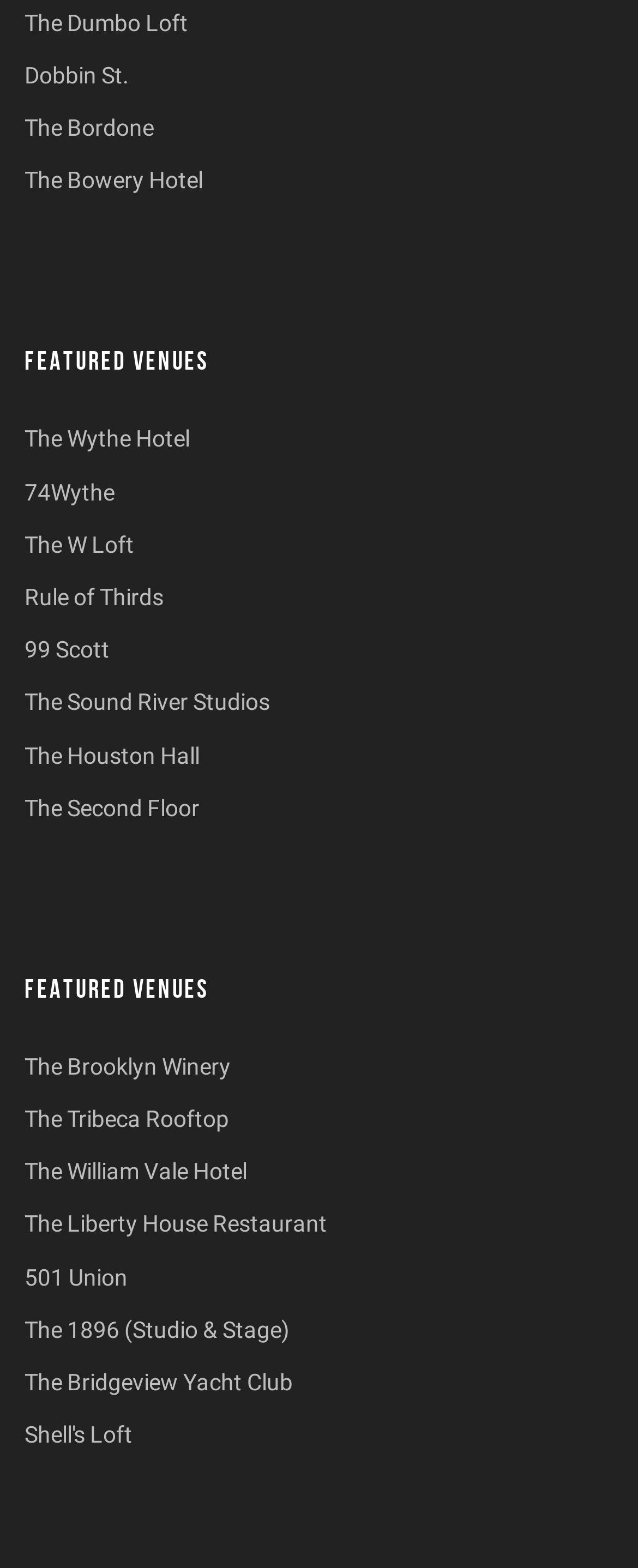Find the bounding box coordinates corresponding to the UI element with the description: "The 1896 (Studio & Stage)". The coordinates should be formatted as [left, top, right, bottom], with values as floats between 0 and 1.

[0.038, 0.84, 0.454, 0.856]